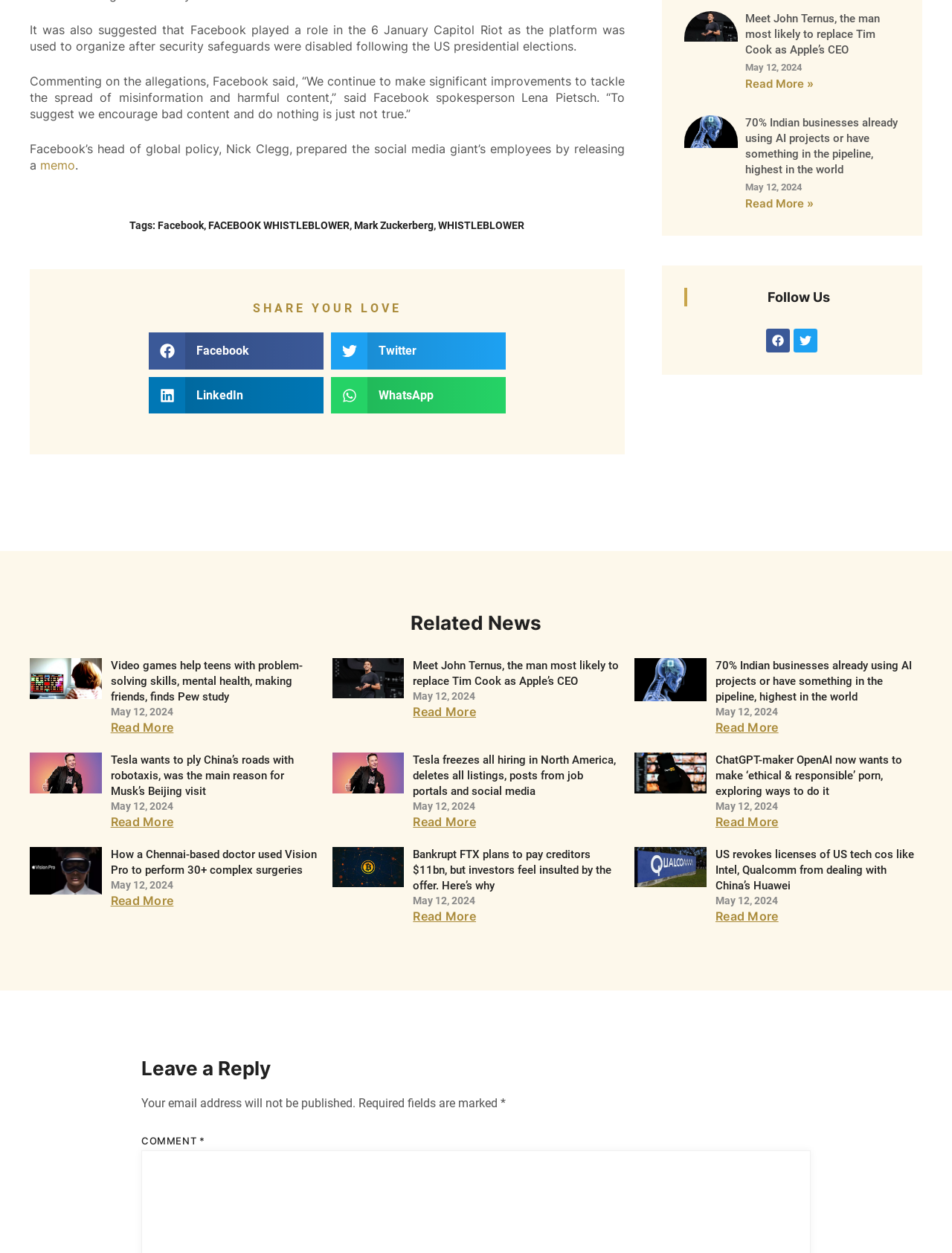Analyze the image and provide a detailed answer to the question: What is the date of the articles?

I looked at the dates mentioned in the articles and found that all of them have the same date, which is May 12, 2024. Therefore, the date of the articles is May 12, 2024.